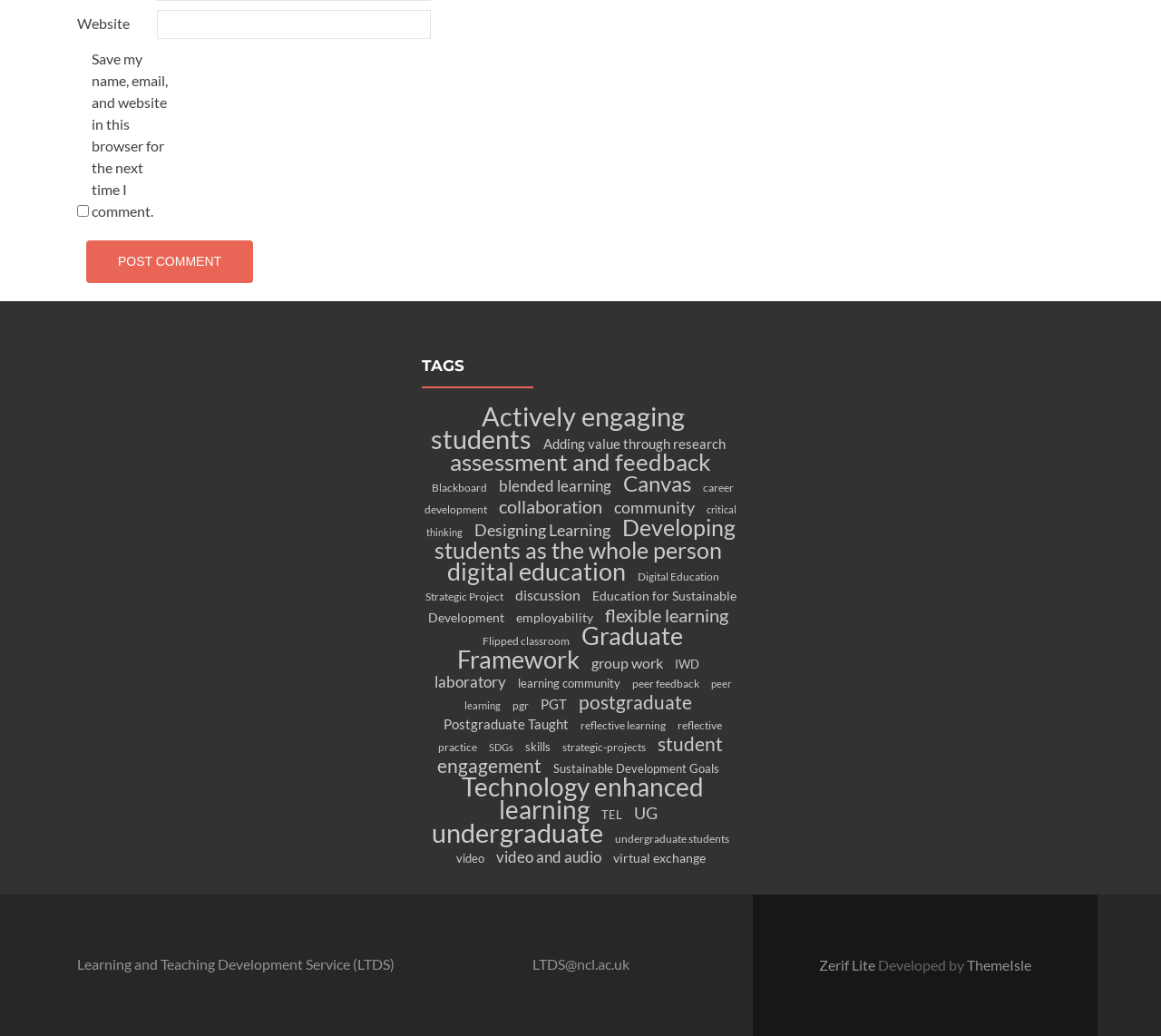Please locate the bounding box coordinates of the region I need to click to follow this instruction: "Learn about Actively engaging students".

[0.371, 0.385, 0.589, 0.441]